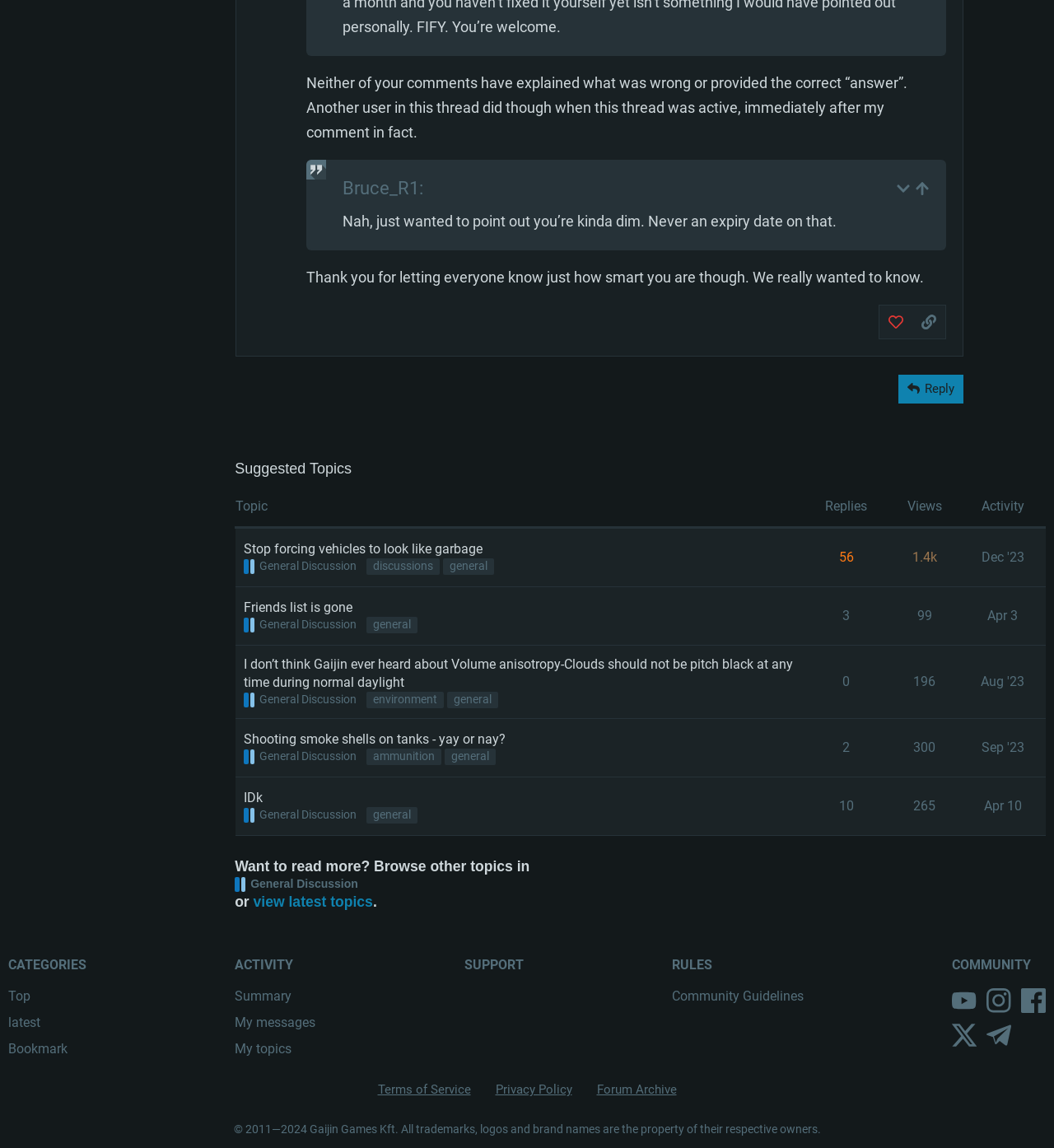Respond to the following question with a brief word or phrase:
What is the view count of the topic 'Shooting smoke shells on tanks - yay or nay?'?

300